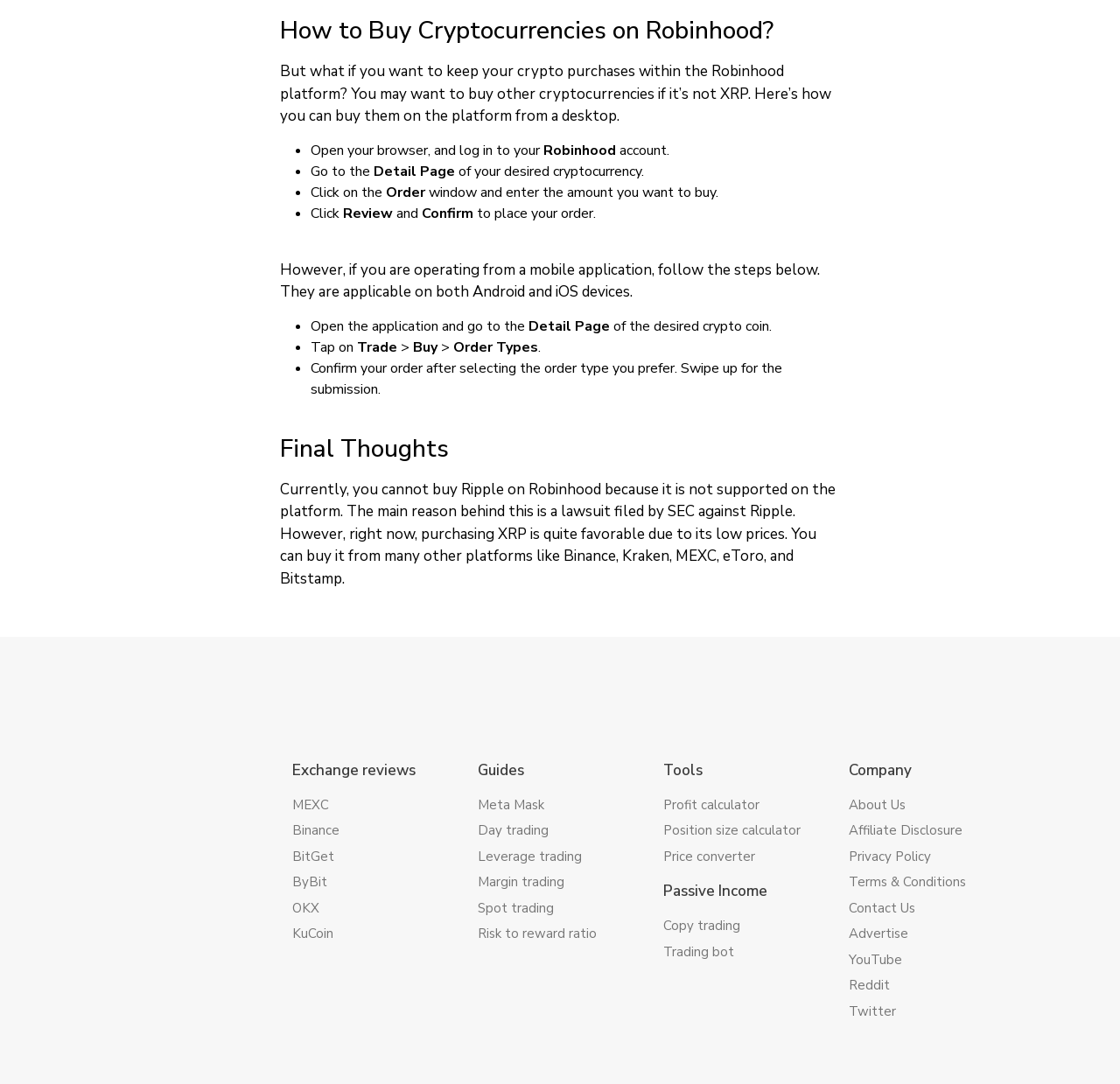What is the last step to place an order on Robinhood from a mobile application?
We need a detailed and exhaustive answer to the question. Please elaborate.

According to the instructions provided on the webpage, the last step to place an order on Robinhood from a mobile application is to confirm your order after selecting the order type you prefer, and then swipe up for the submission, as stated in the third bullet point for mobile application.